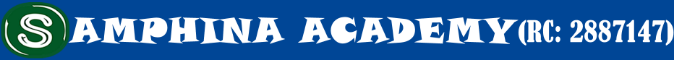Give an in-depth summary of the scene depicted in the image.

The image prominently displays the logo of Samphina Academy, featuring the institution's name in bold, stylized lettering. The name "SAMPHINA ACADEMY" is set against a vibrant blue background, enhancing its visibility and appeal. To the left of the text, there is a circular emblem that includes the letter “S” in green, symbolizing the academy's identity. Below the academy's name, the registration code "RC: 2887147" is included, signifying its official status. This logo effectively represents the institution's academic focus and commitment to education.